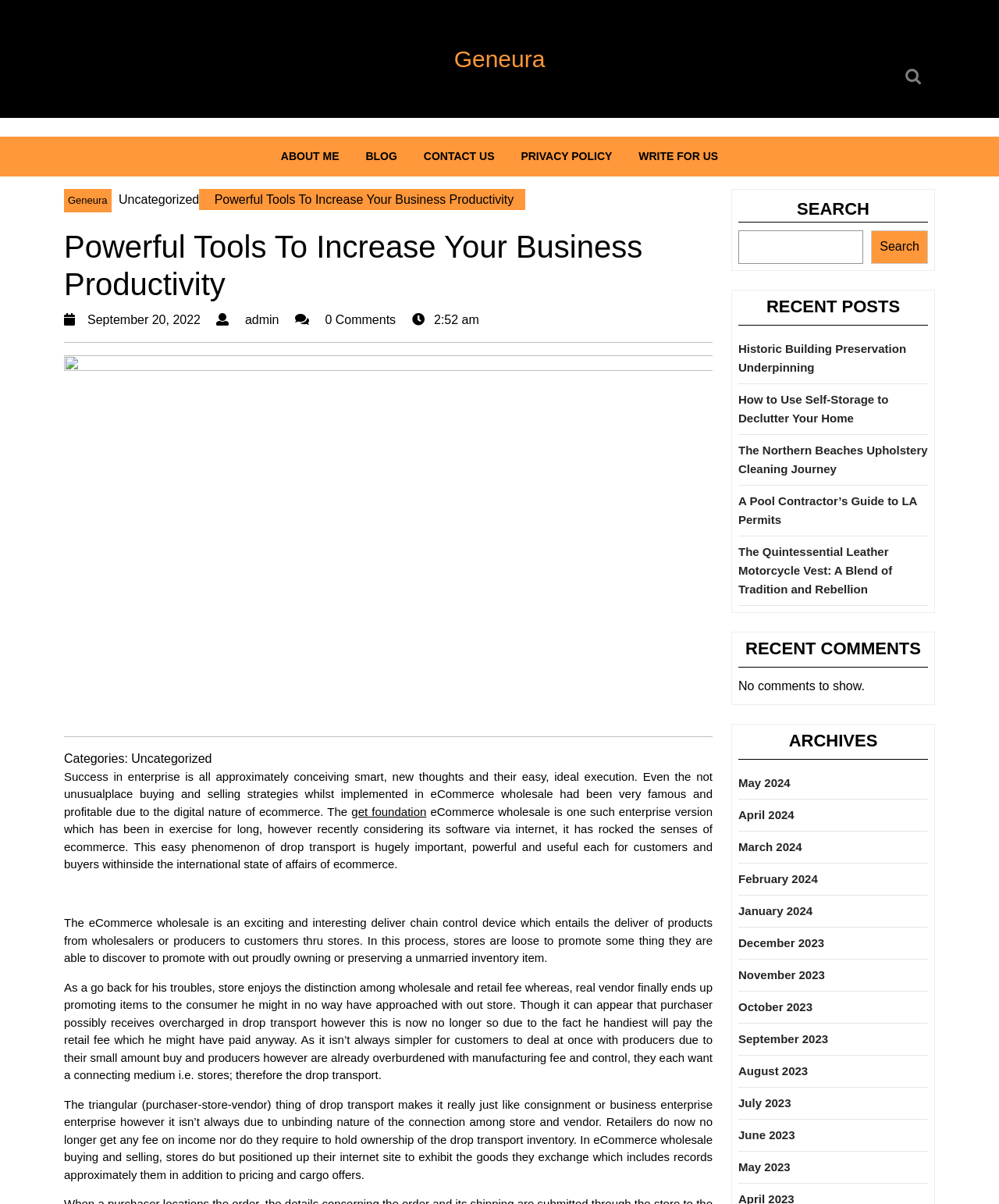Predict the bounding box of the UI element based on the description: "parent_node: Search for: value="Search"". The coordinates should be four float numbers between 0 and 1, formatted as [left, top, right, bottom].

[0.897, 0.049, 0.936, 0.078]